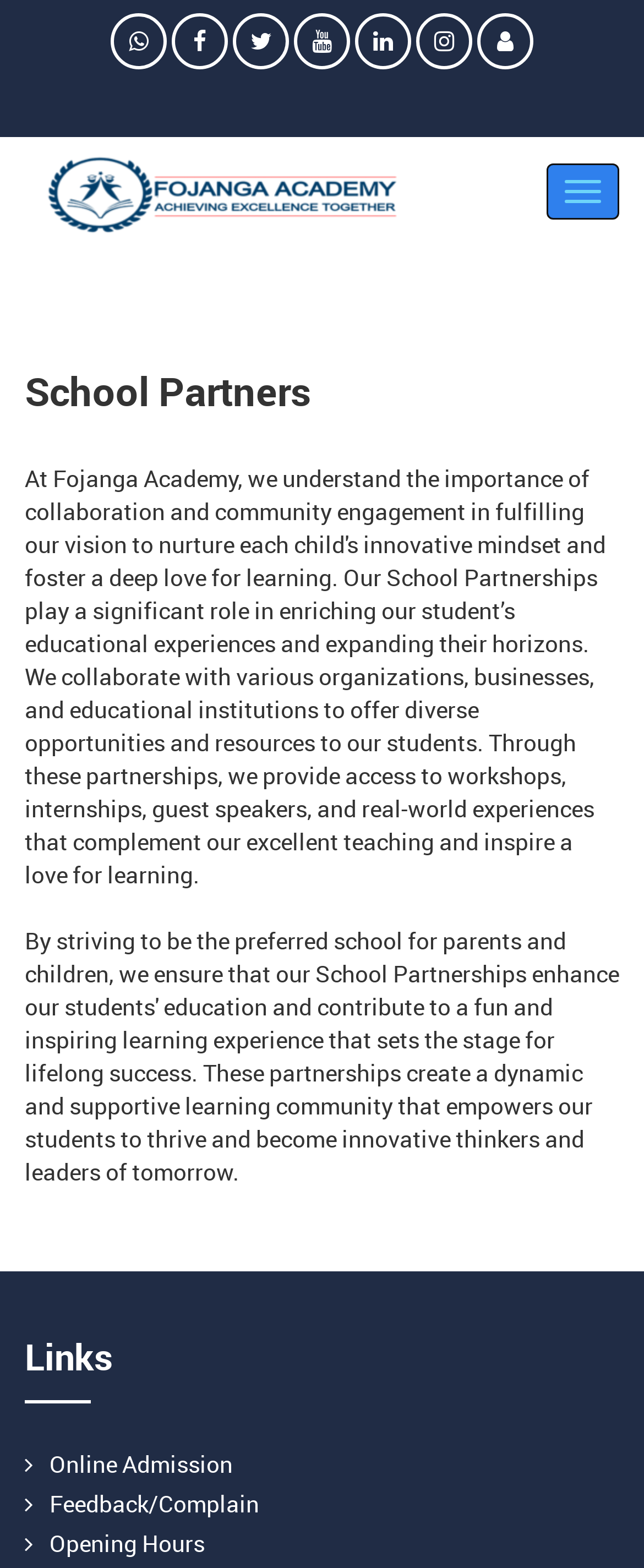Find the bounding box coordinates corresponding to the UI element with the description: "Toggle Navigation". The coordinates should be formatted as [left, top, right, bottom], with values as floats between 0 and 1.

[0.849, 0.104, 0.962, 0.14]